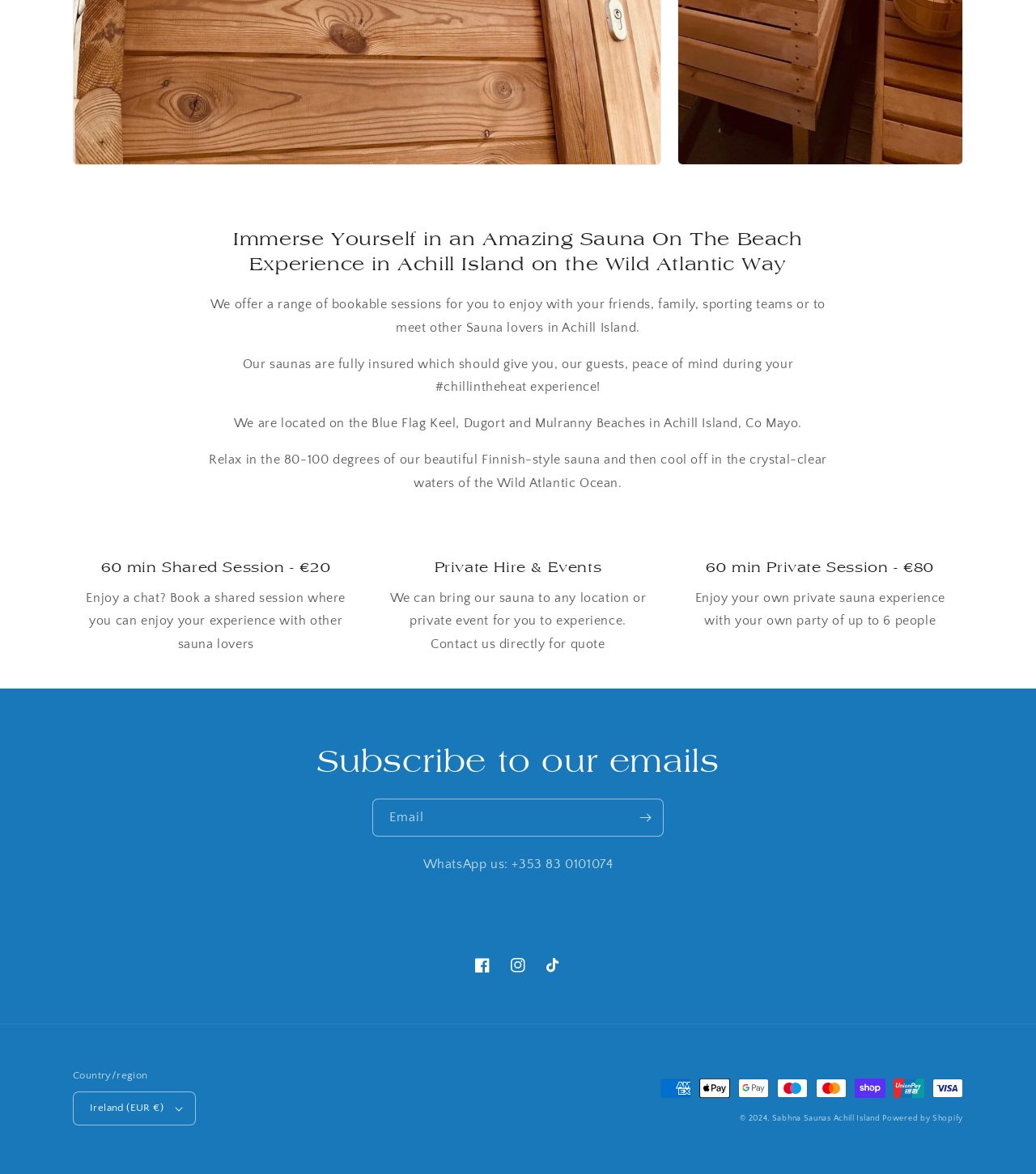Please specify the bounding box coordinates of the region to click in order to perform the following instruction: "Check Anti-seismic support".

None